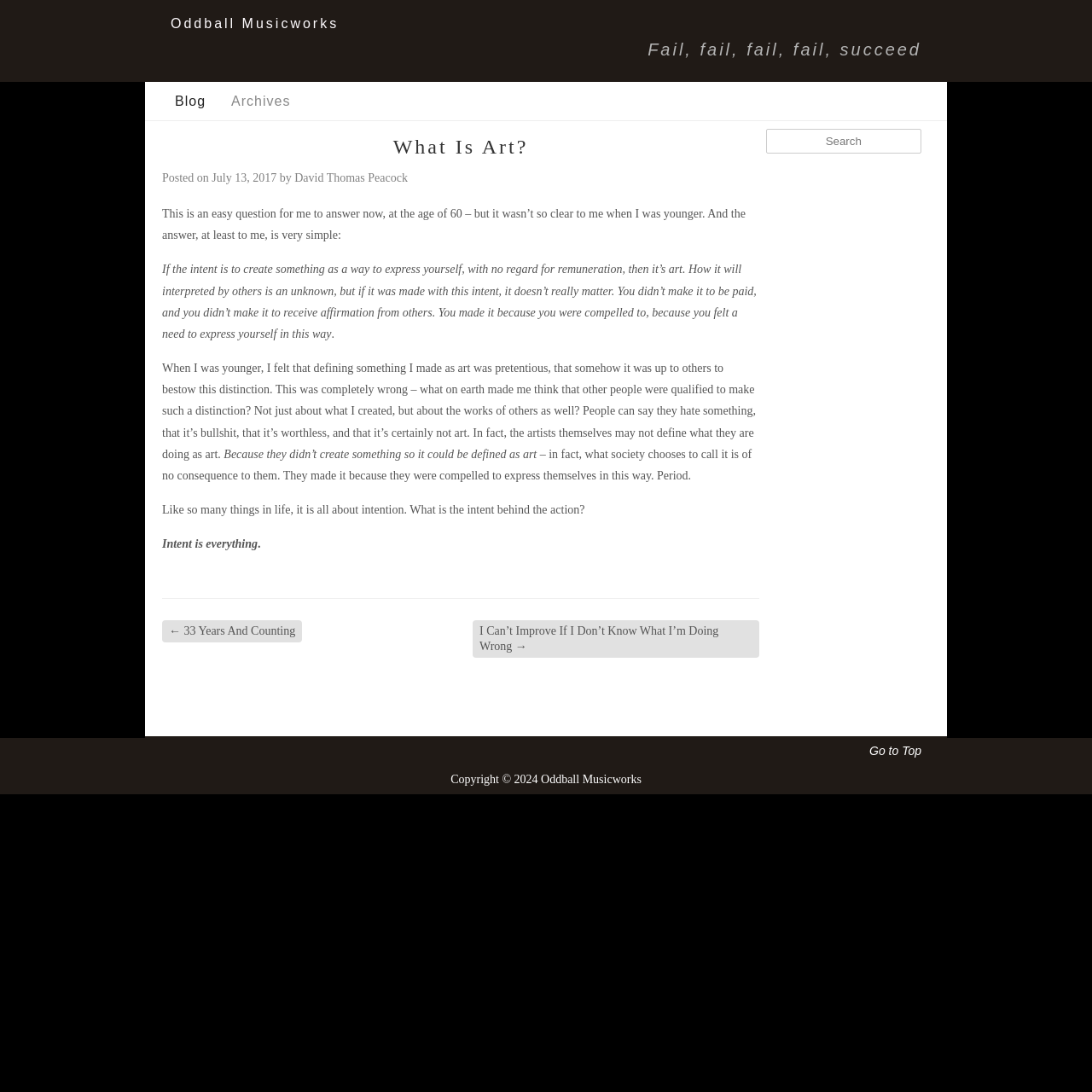Based on the image, please elaborate on the answer to the following question:
What is the purpose of the textbox?

The purpose of the textbox can be inferred from the static text 'Search' next to it, indicating that it is a search box.